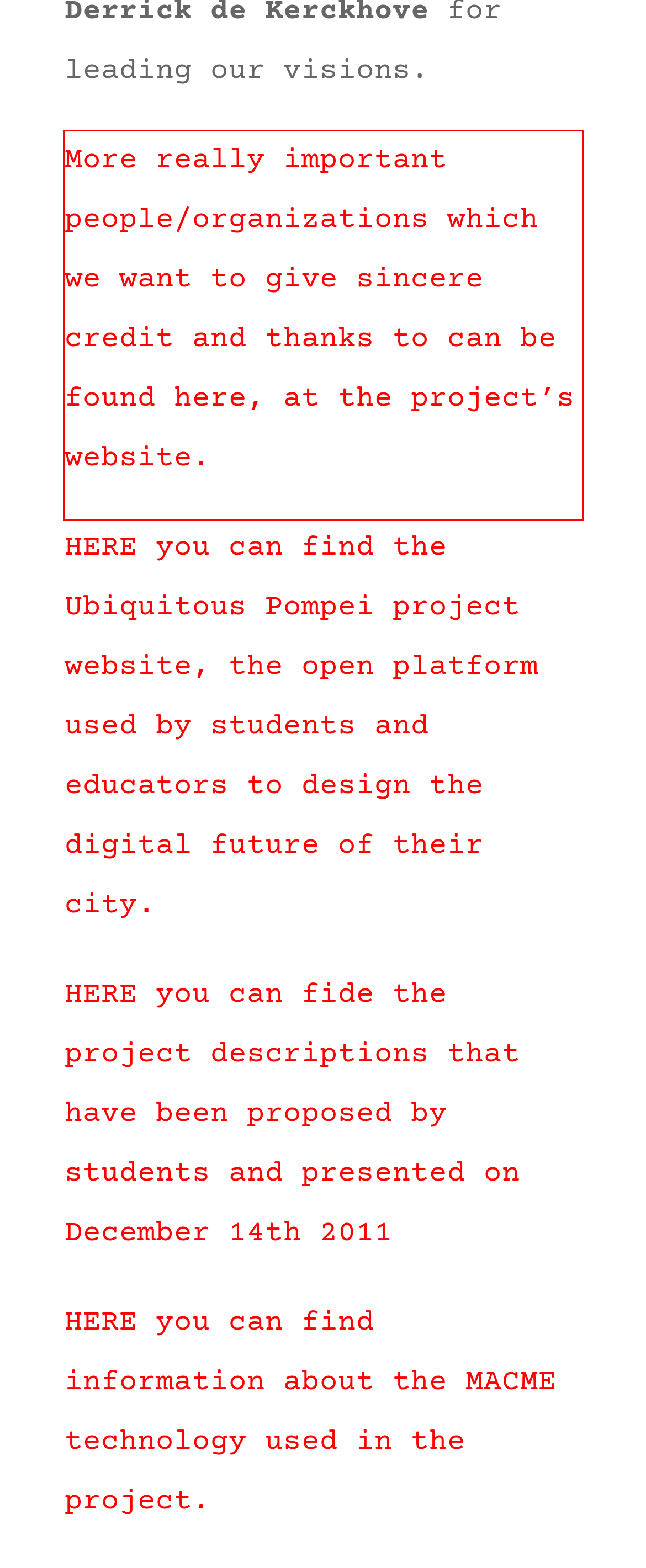Identify and transcribe the text content enclosed by the red bounding box in the given screenshot.

More really important people/organizations which we want to give sincere credit and thanks to can be found here, at the project’s website.